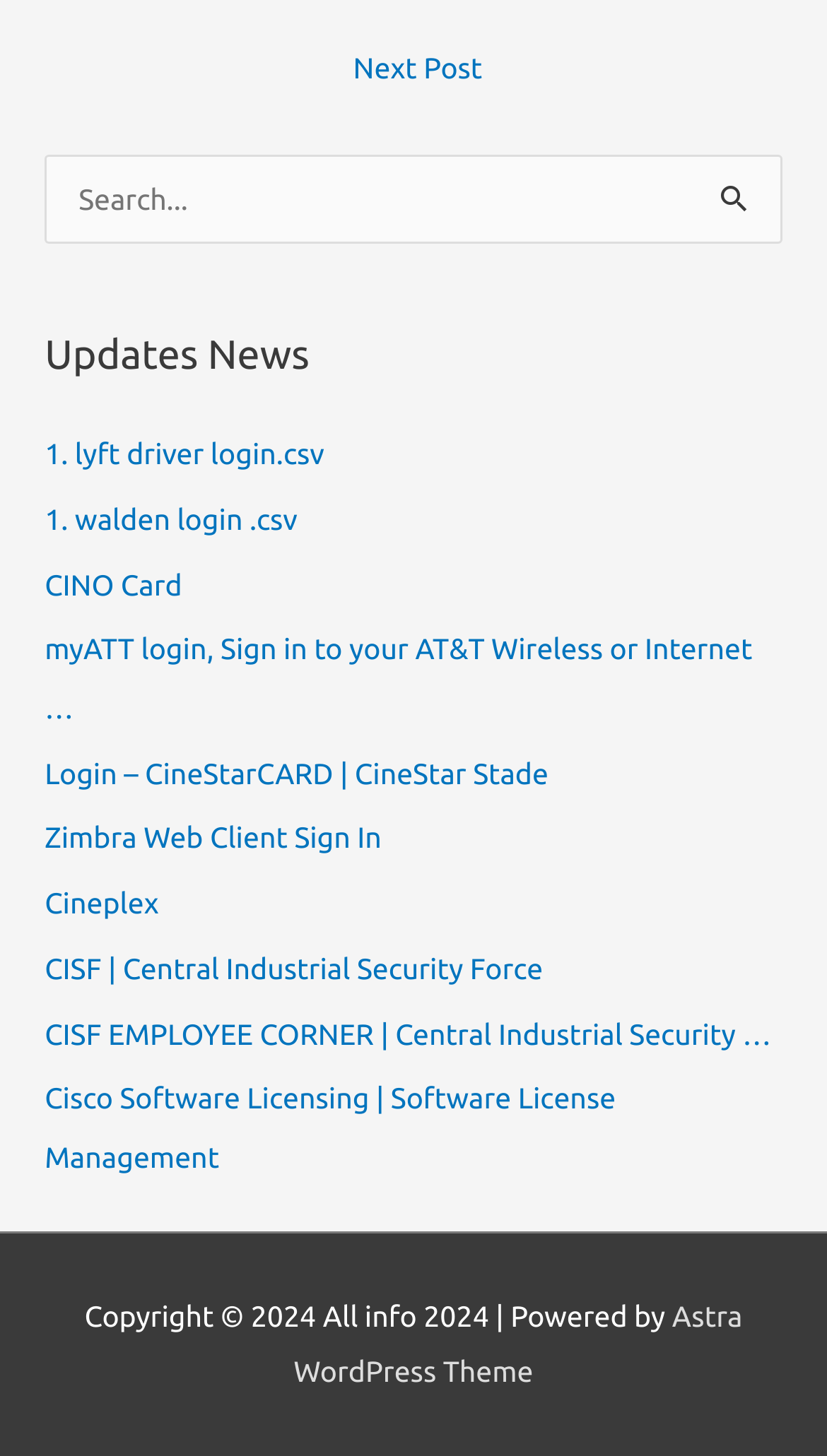Give a concise answer using one word or a phrase to the following question:
How many links are available under 'Updates News'?

13